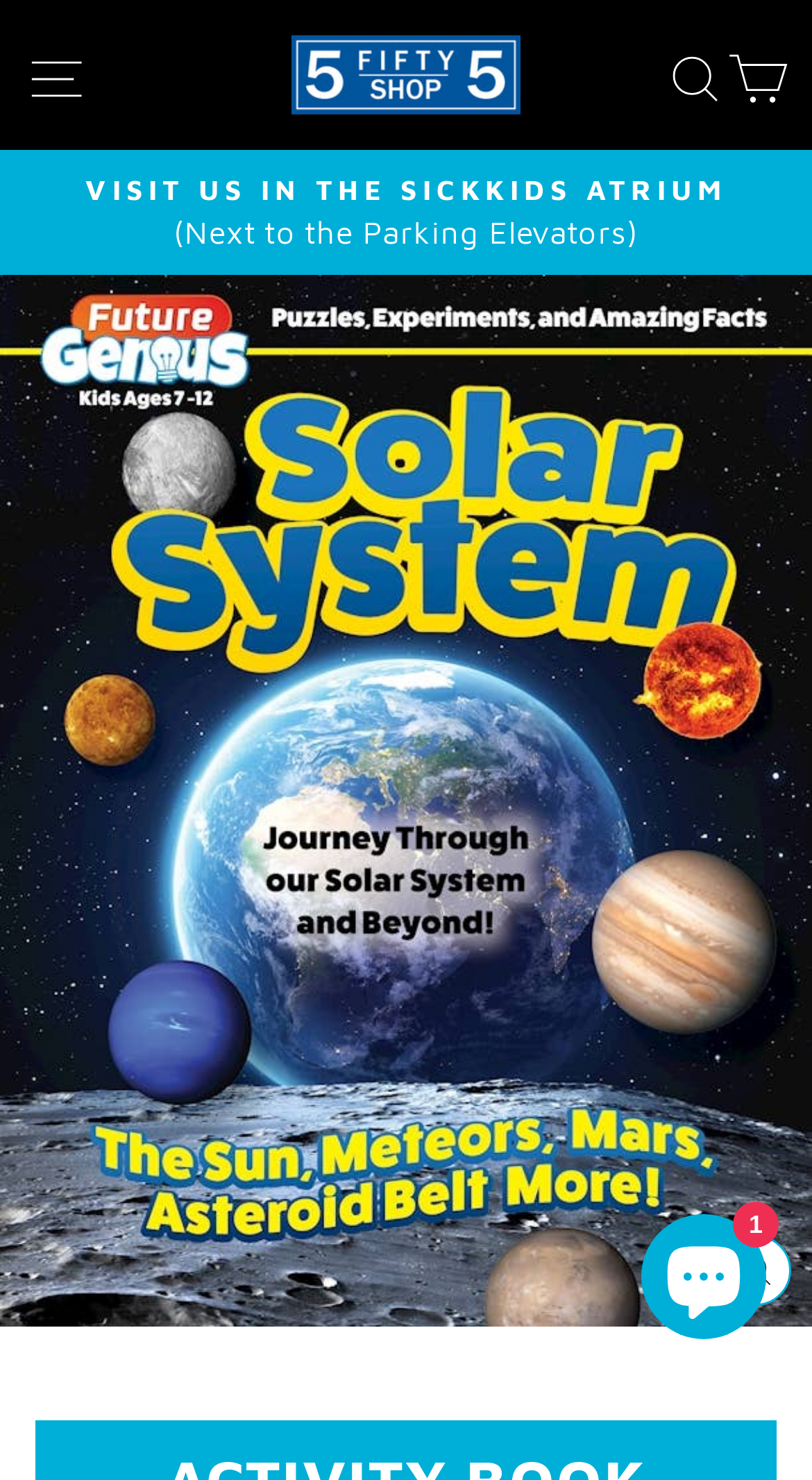What is the current day of operation?
Answer with a single word or phrase, using the screenshot for reference.

Monday to Saturday